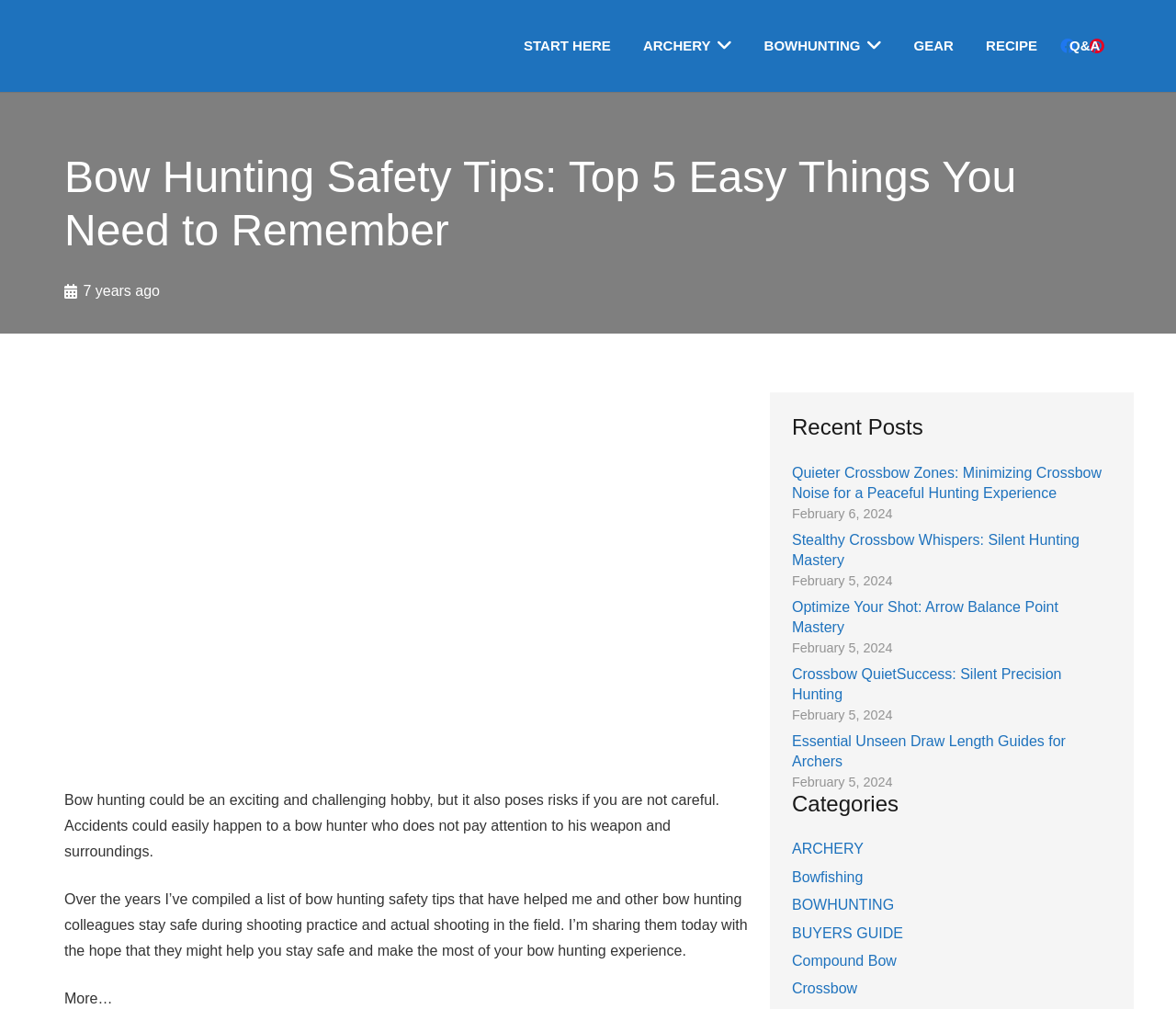Kindly respond to the following question with a single word or a brief phrase: 
What is the main topic of this webpage?

Bow hunting safety